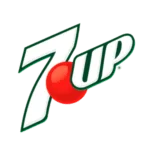Detail the scene depicted in the image with as much precision as possible.

The image features the iconic 7UP logo, characterized by its distinctive green and white typography. The numeral "7" is stylized in a bold and playful font, paired with the word "UP," which is elegantly laid out alongside it. Prominently placed is a vibrant red circle, symbolizing the refreshing and fruity essence of the drink. This logo embodies a sense of fun and refreshment, making it instantly recognizable to consumers worldwide. The design reflects the brand's lively image, appealing especially to those looking for a crisp and soda-like experience.